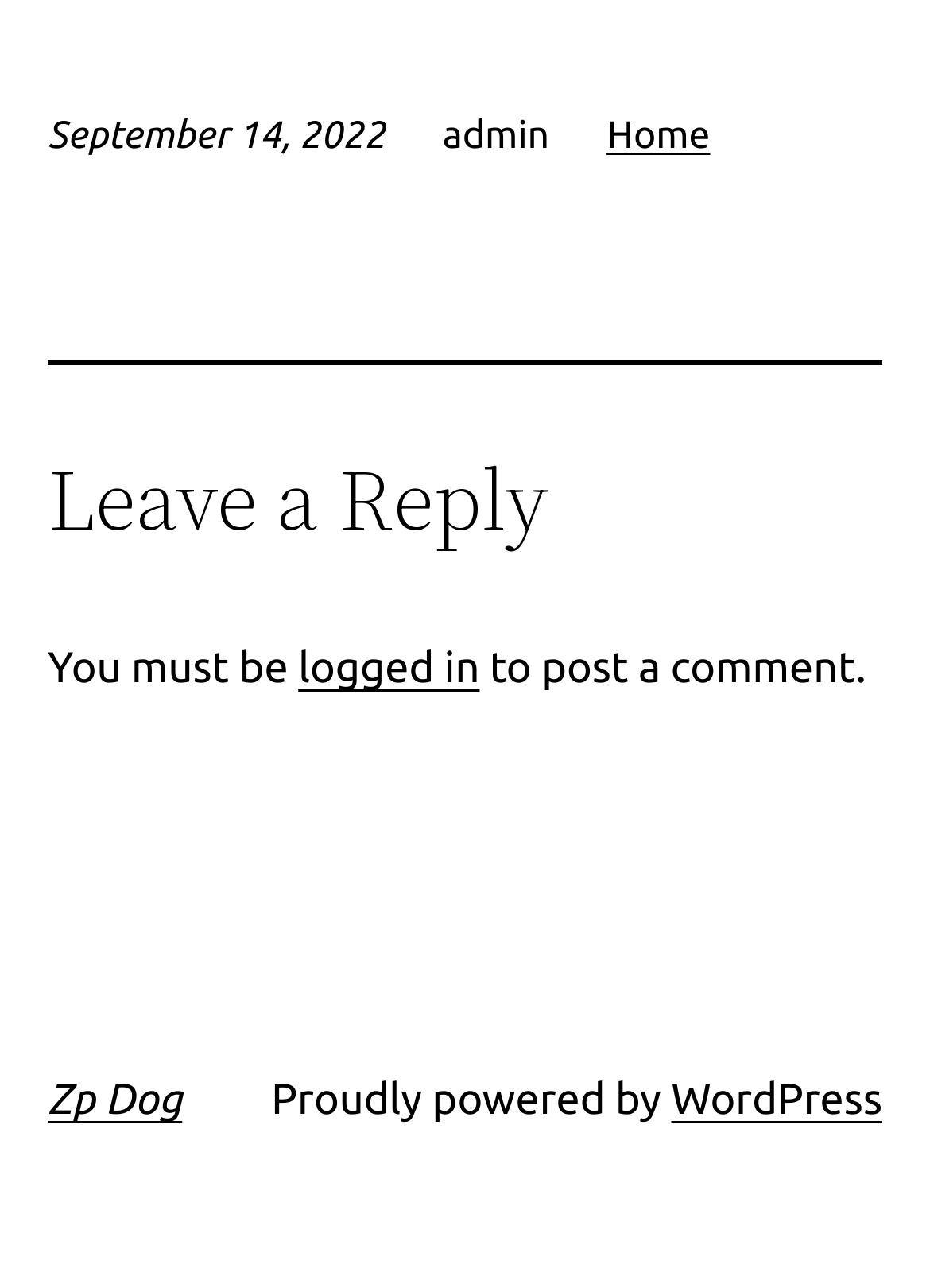Given the element description: "Zp Dog", predict the bounding box coordinates of this UI element. The coordinates must be four float numbers between 0 and 1, given as [left, top, right, bottom].

[0.051, 0.835, 0.196, 0.872]